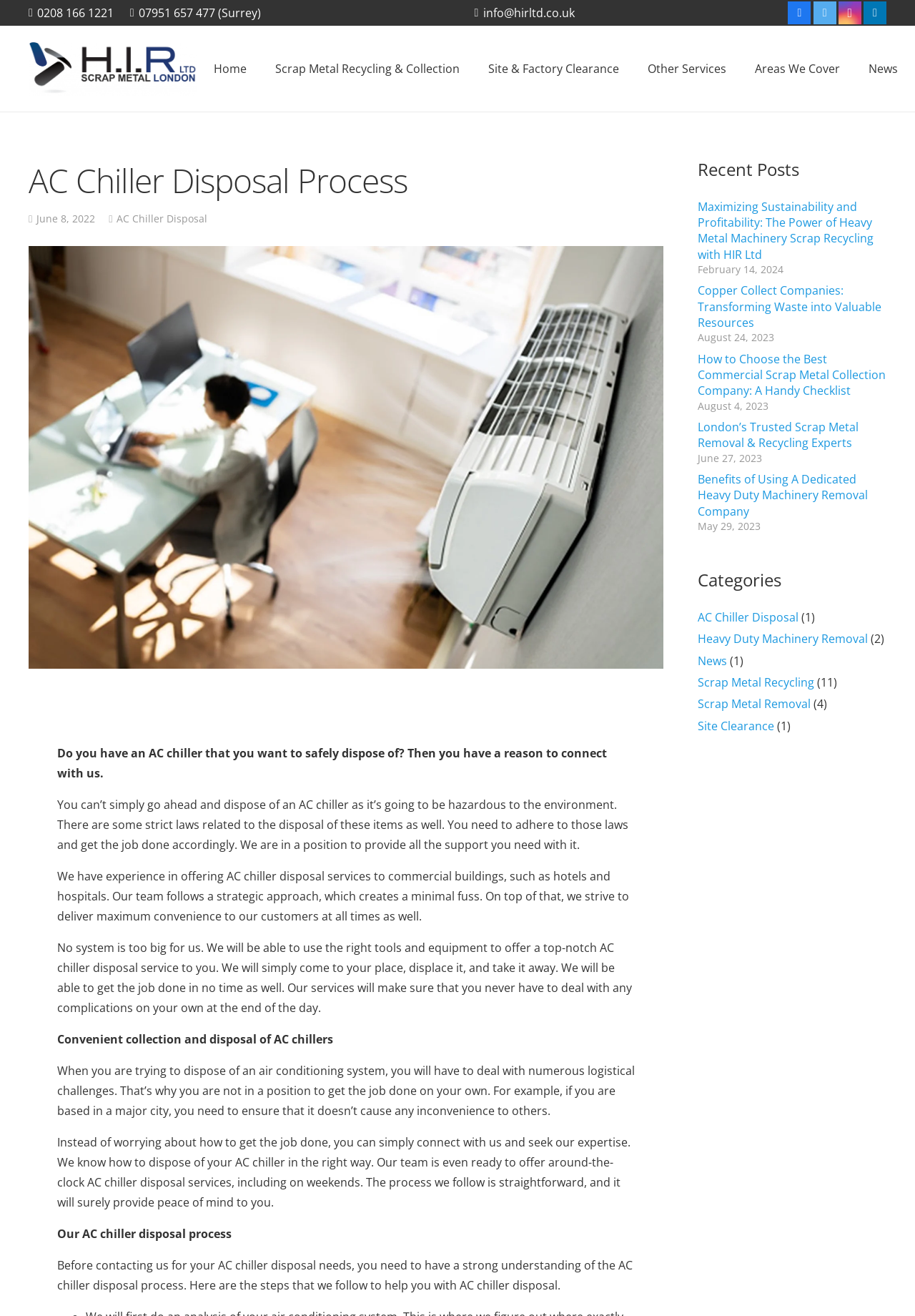Could you find the bounding box coordinates of the clickable area to complete this instruction: "Click on the Facebook link"?

[0.861, 0.001, 0.886, 0.018]